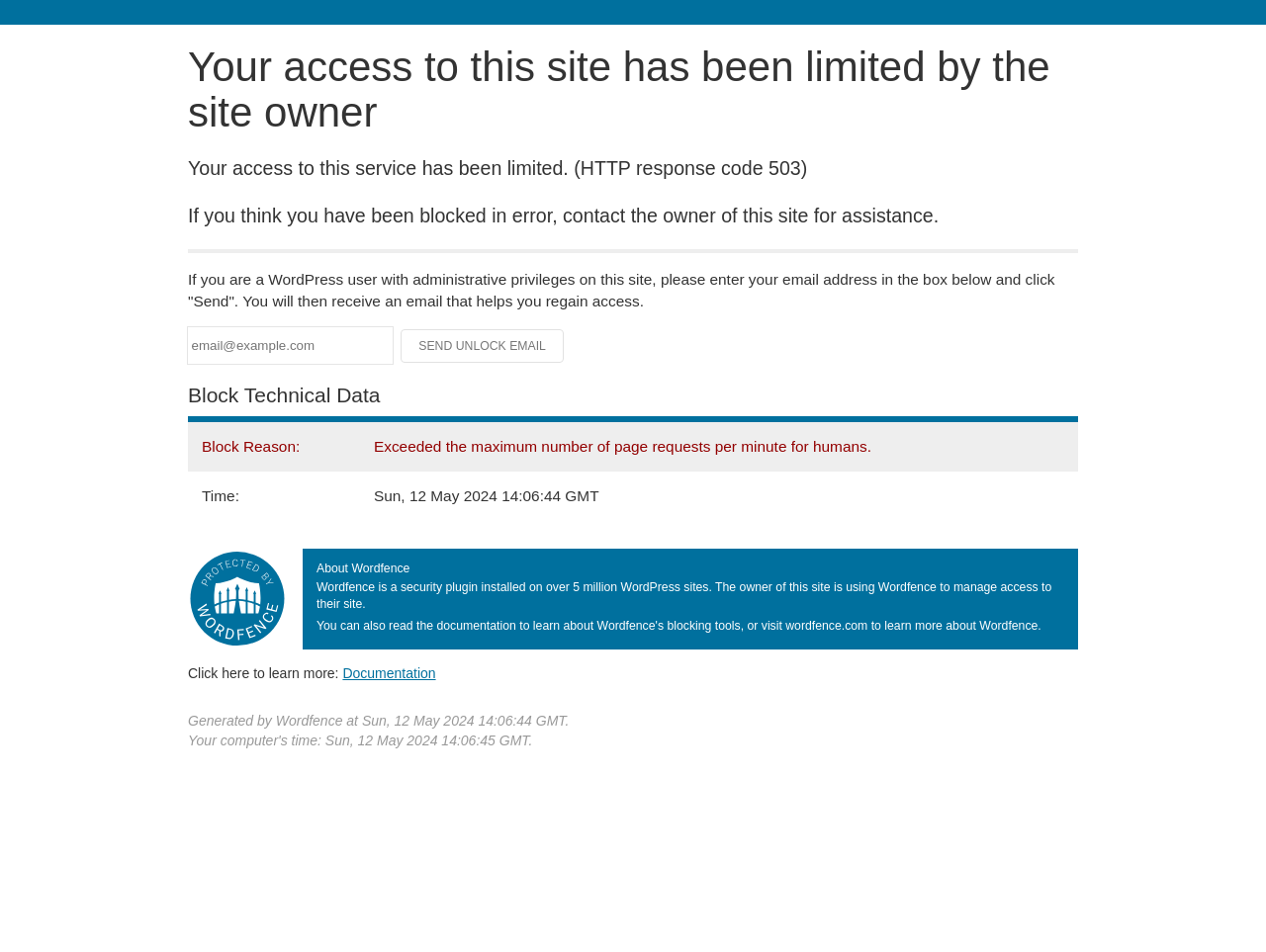Provide the bounding box coordinates of the HTML element described by the text: "name="email" placeholder="email@example.com"".

[0.148, 0.344, 0.31, 0.382]